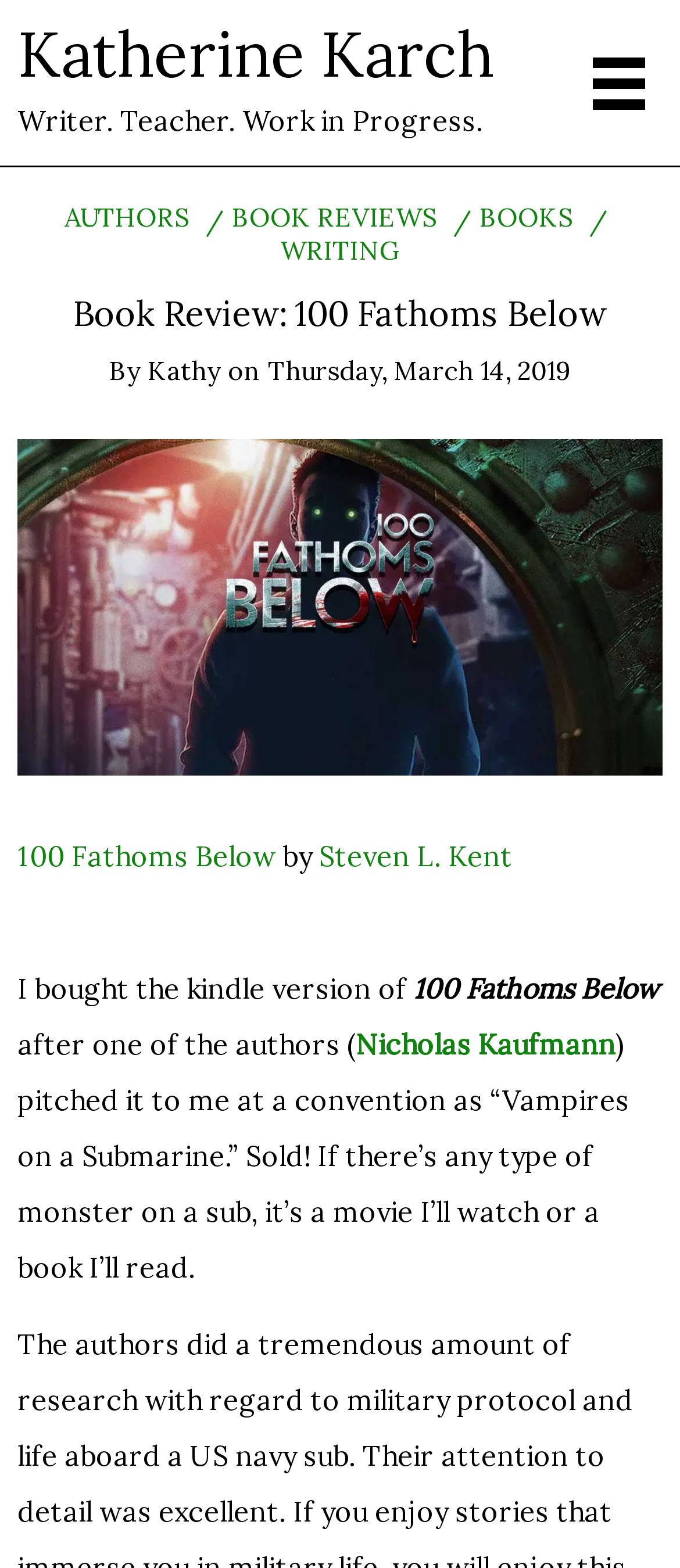Please mark the clickable region by giving the bounding box coordinates needed to complete this instruction: "Go to the AUTHORS page".

[0.095, 0.128, 0.28, 0.149]